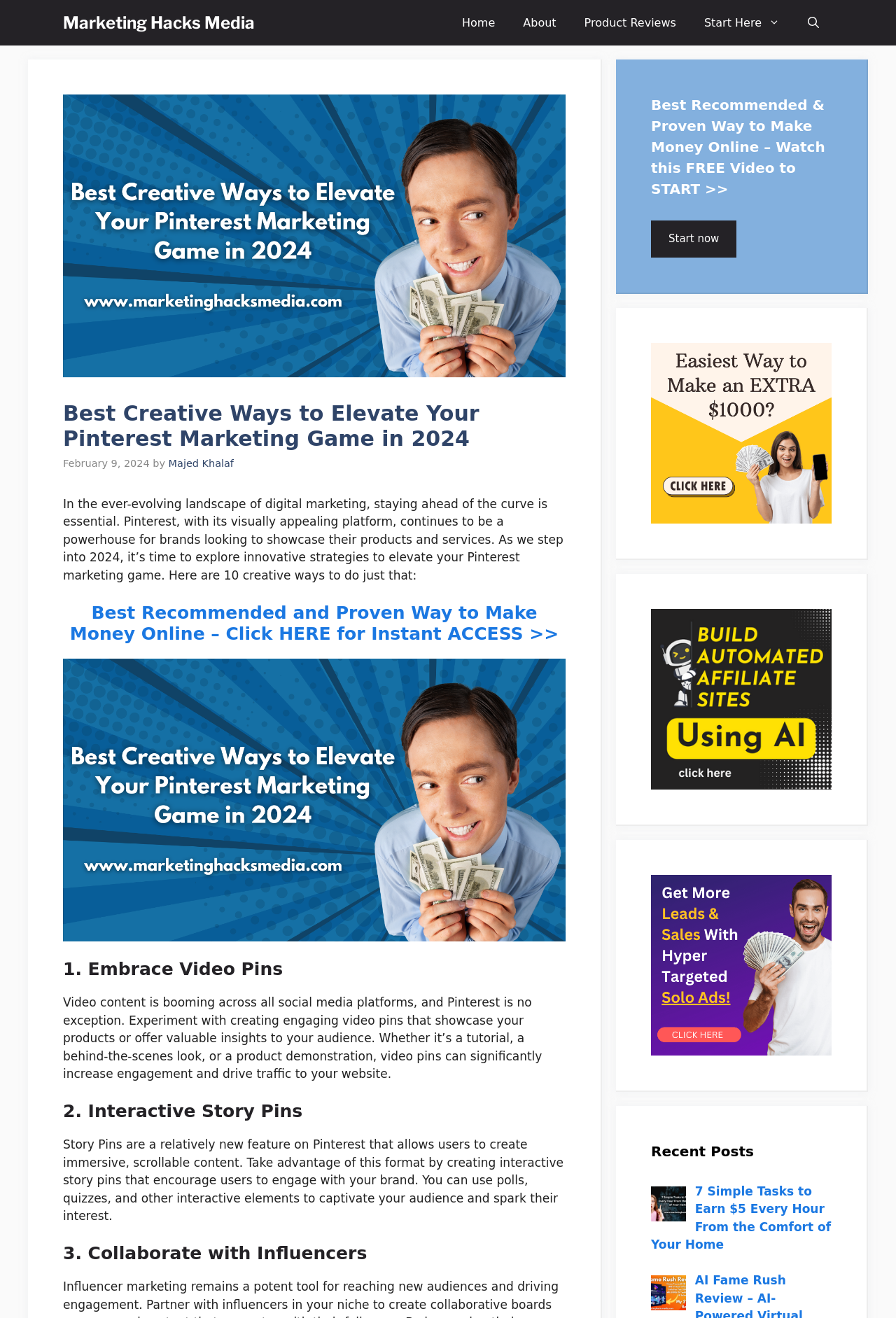How many creative ways to elevate Pinterest marketing are discussed?
Please look at the screenshot and answer using one word or phrase.

10